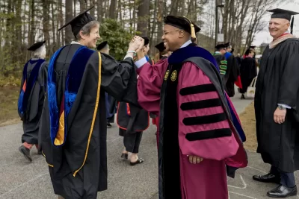What is the occasion depicted in the image?
Please provide a detailed answer to the question.

The caption explicitly states that the image captures a joyful moment during a graduation ceremony at Bates College, showcasing several academic figures commemorating the event.